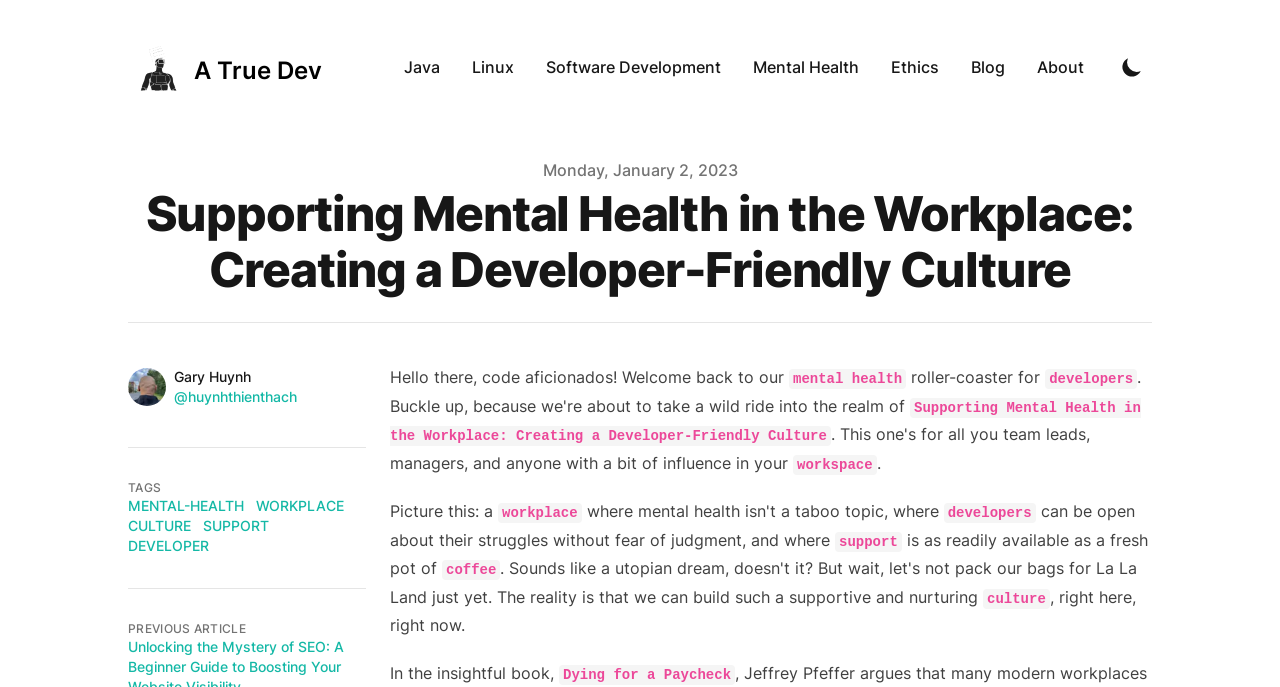Create an in-depth description of the webpage, covering main sections.

This webpage is about supporting mental health in the workplace, specifically creating a developer-friendly culture. At the top, there is a header with a title "Supporting Mental Health in the Workplace: Creating a Developer-Friendly Culture" and a series of links to related topics such as Java, Linux, Software Development, Mental Health, Ethics, Blog, and About. 

To the right of the header, there is a button to toggle dark mode. Below the header, there is a section with a published date, "Monday, January 2, 2023", and a list of authors, including an image of an avatar and a link to the author's Twitter account.

The main content of the webpage is a blog post that discusses the importance of supporting mental health in the workplace. The text is divided into several paragraphs, with headings and subheadings. The post starts by describing a workplace where developers can be open about their struggles without fear of judgment and where support is readily available. 

Throughout the post, there are several highlighted keywords, such as "mental health", "workspace", "developers", "support", and "culture". The post also mentions a book, "Dying for a Paycheck", and includes a section with tags, including "MENTAL-HEALTH", "WORKPLACE", "CULTURE", "SUPPORT", and "DEVELOPER". 

At the bottom of the page, there is a section with a heading "PREVIOUS ARTICLE", but the content is not provided.